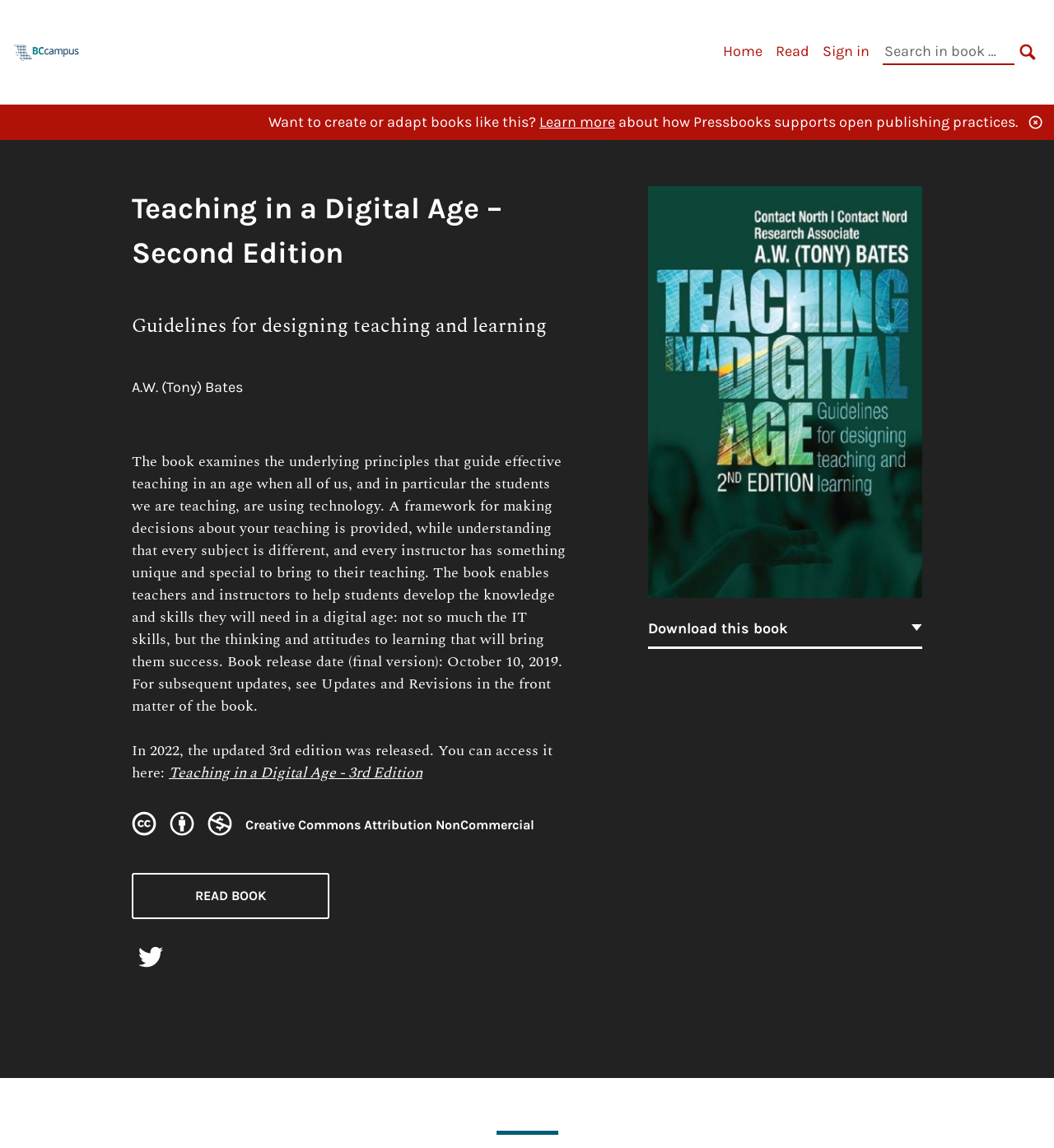Identify the bounding box coordinates of the clickable region to carry out the given instruction: "Learn more about open publishing practices".

[0.512, 0.098, 0.584, 0.114]